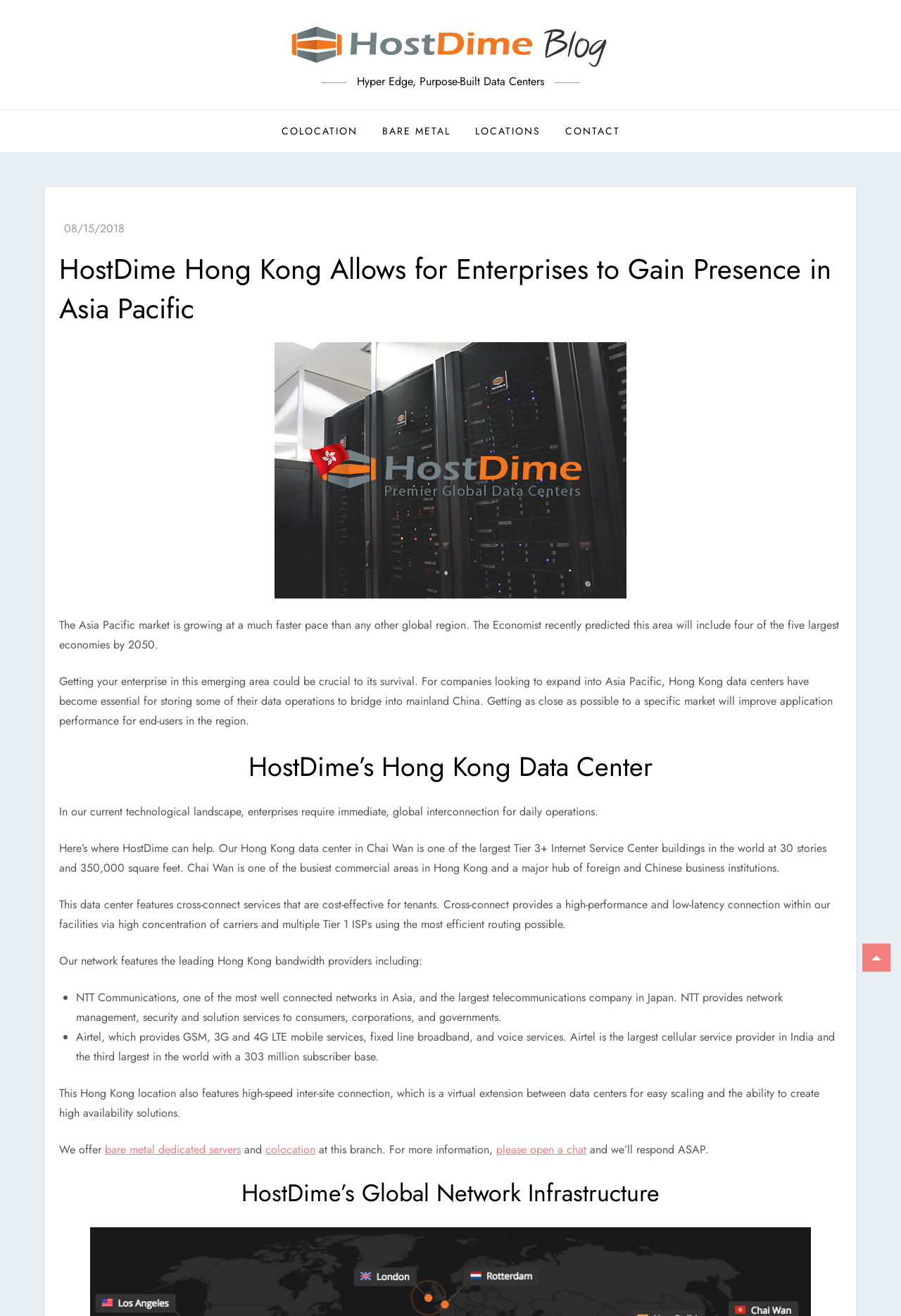Locate the bounding box coordinates of the clickable area needed to fulfill the instruction: "Open a chat for more information".

[0.551, 0.867, 0.651, 0.88]